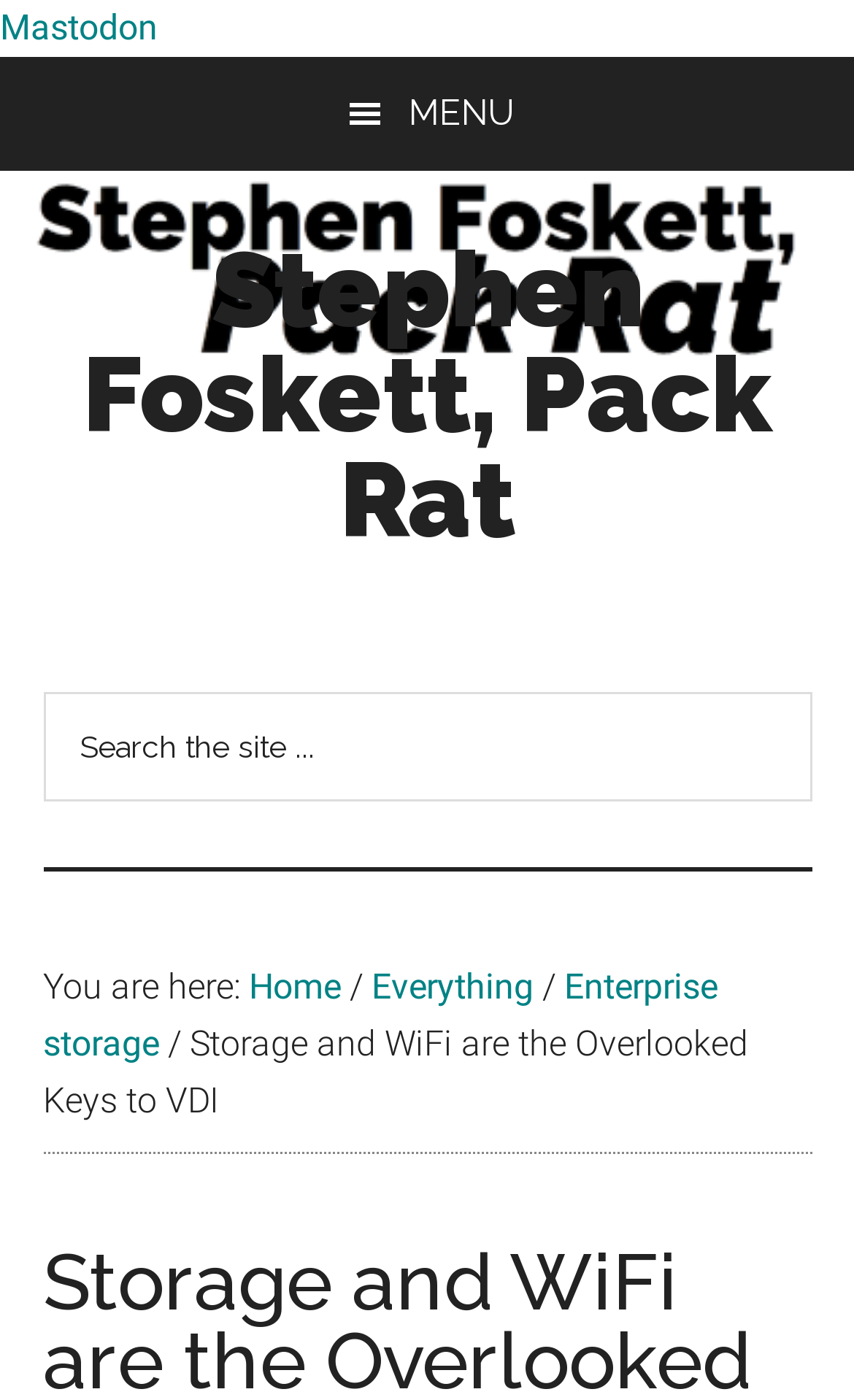What is the current breadcrumb?
Based on the image, give a one-word or short phrase answer.

Home > Everything > Enterprise storage